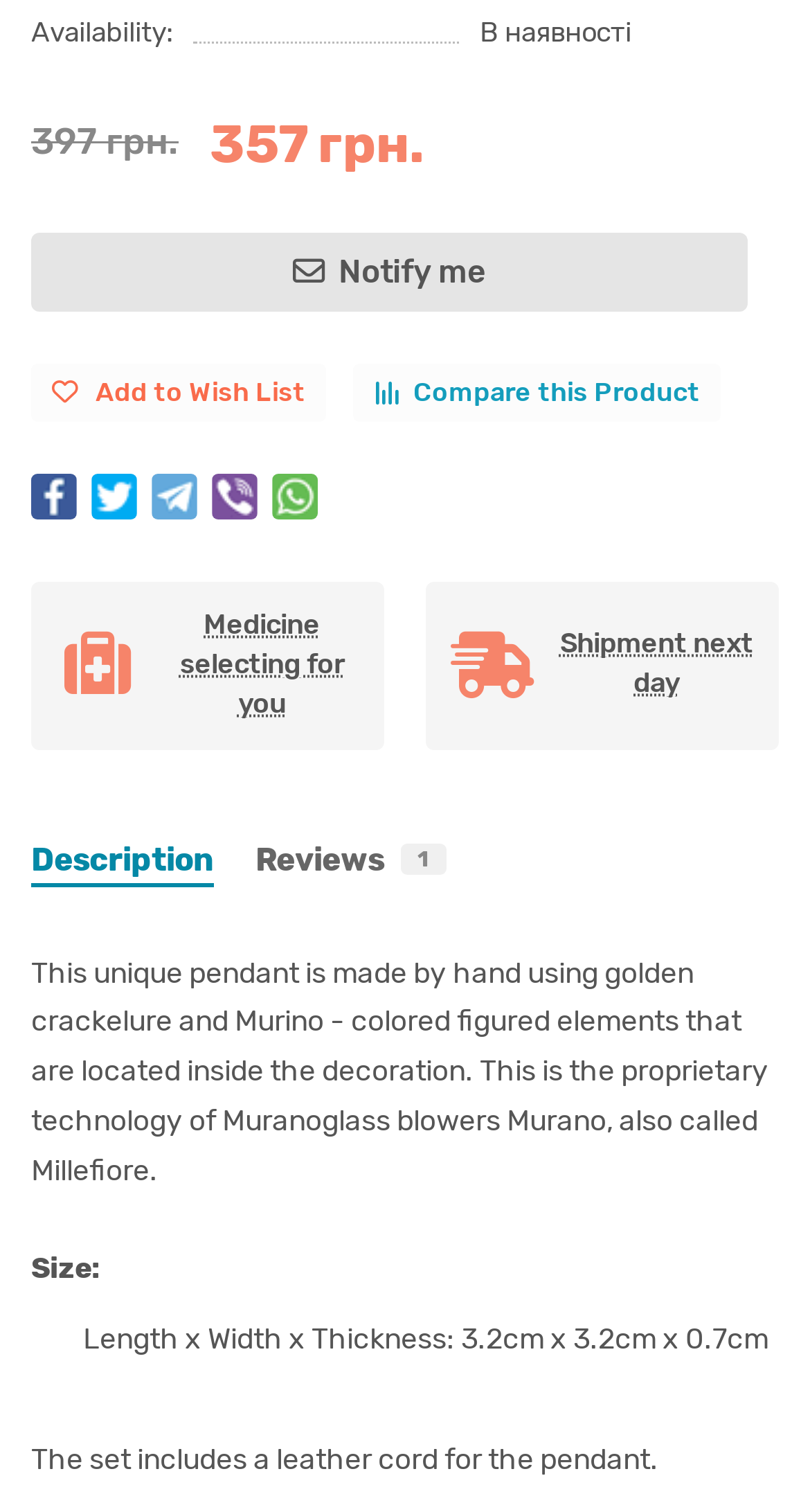How many reviews are there for this product?
Based on the screenshot, give a detailed explanation to answer the question.

There is a link to 'Reviews 1' which suggests that there is only one review for this product.